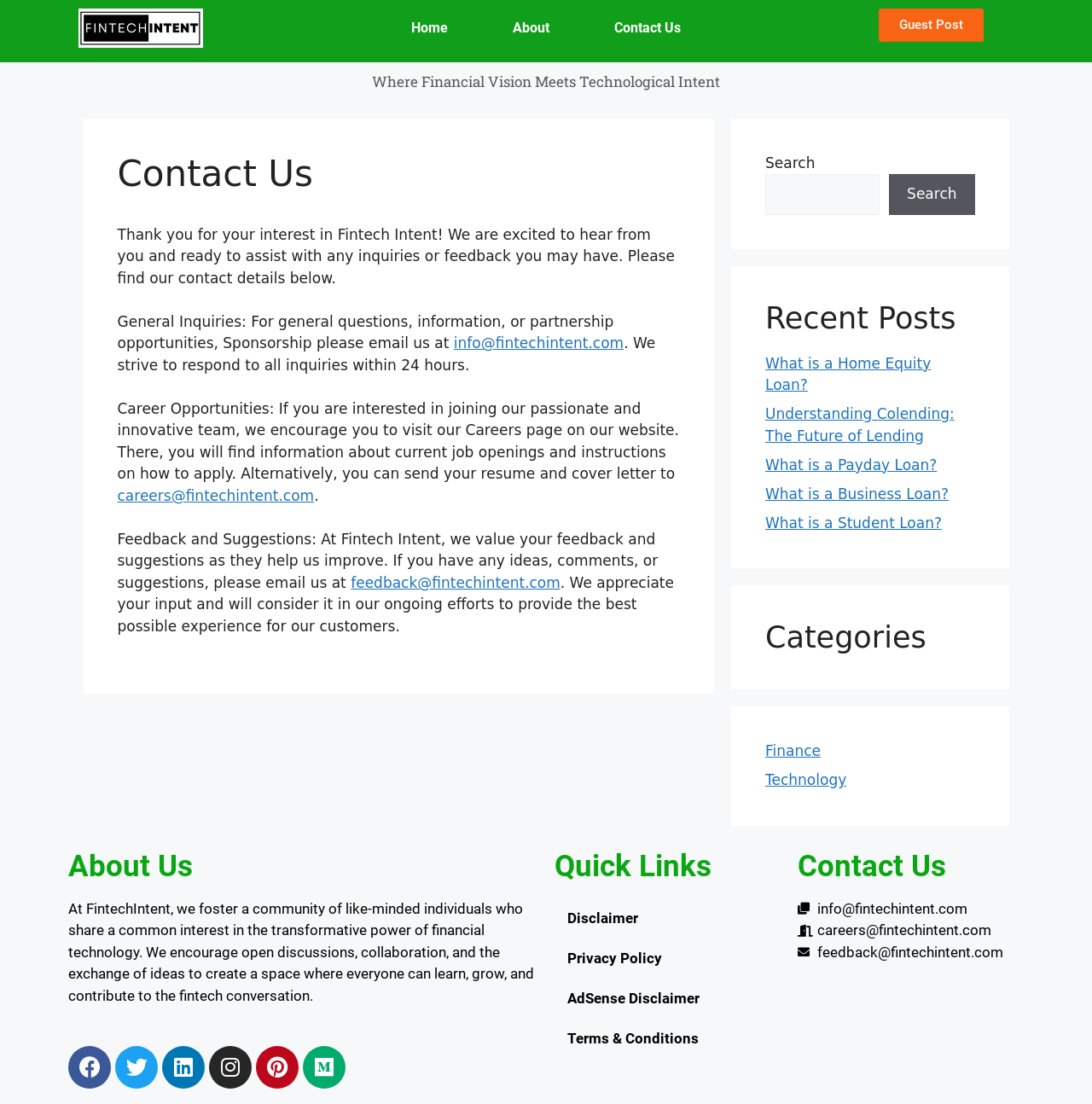Using the details from the image, please elaborate on the following question: How can I contact Fintech Intent for general inquiries?

I found the contact information for general inquiries by looking at the 'Contact Us' section of the webpage, where it says 'General Inquiries: For general questions, information, or partnership opportunities, please email us at info@fintechintent.com'.